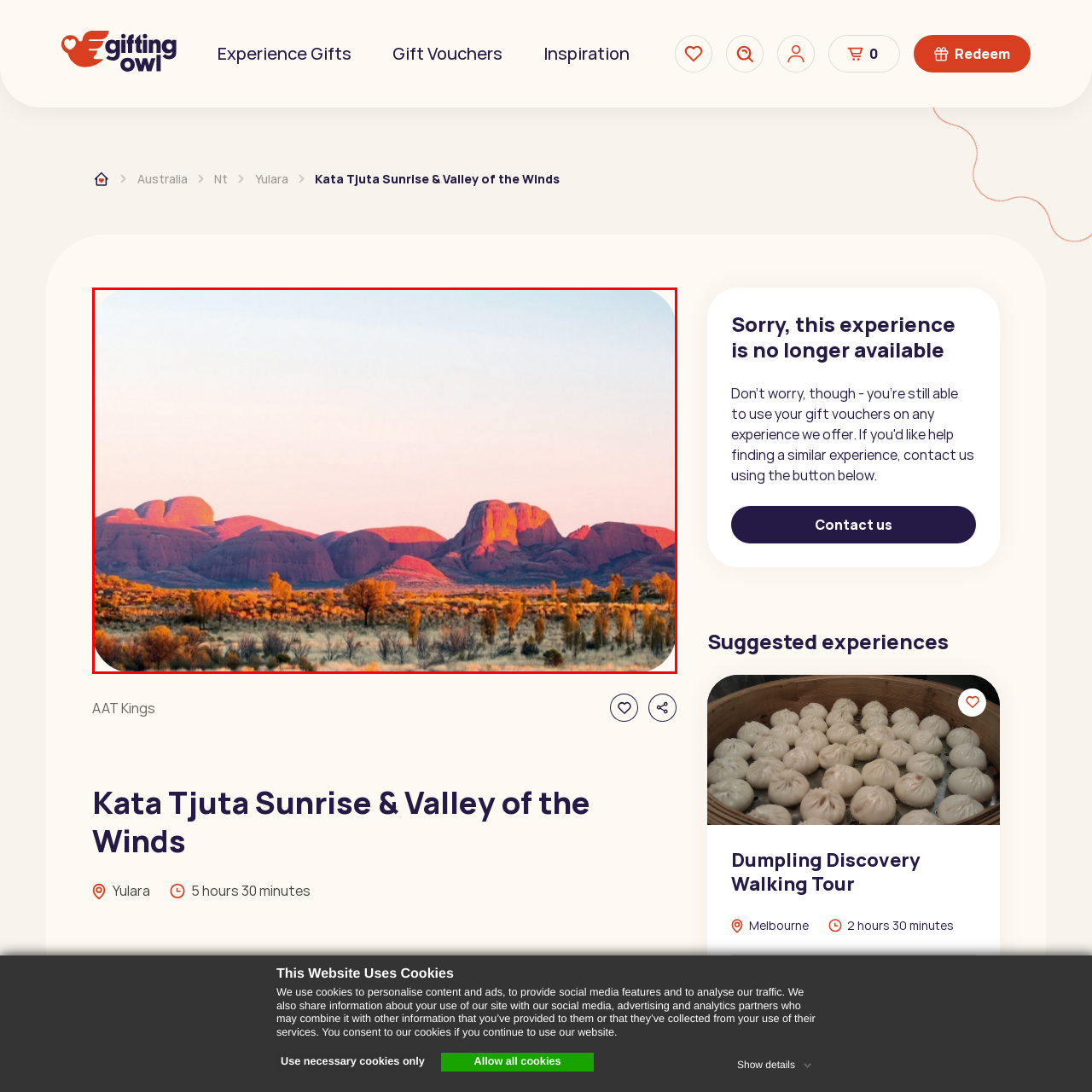Direct your attention to the red-bounded image and answer the question with a single word or phrase:
What time of day is depicted in the image?

Dawn